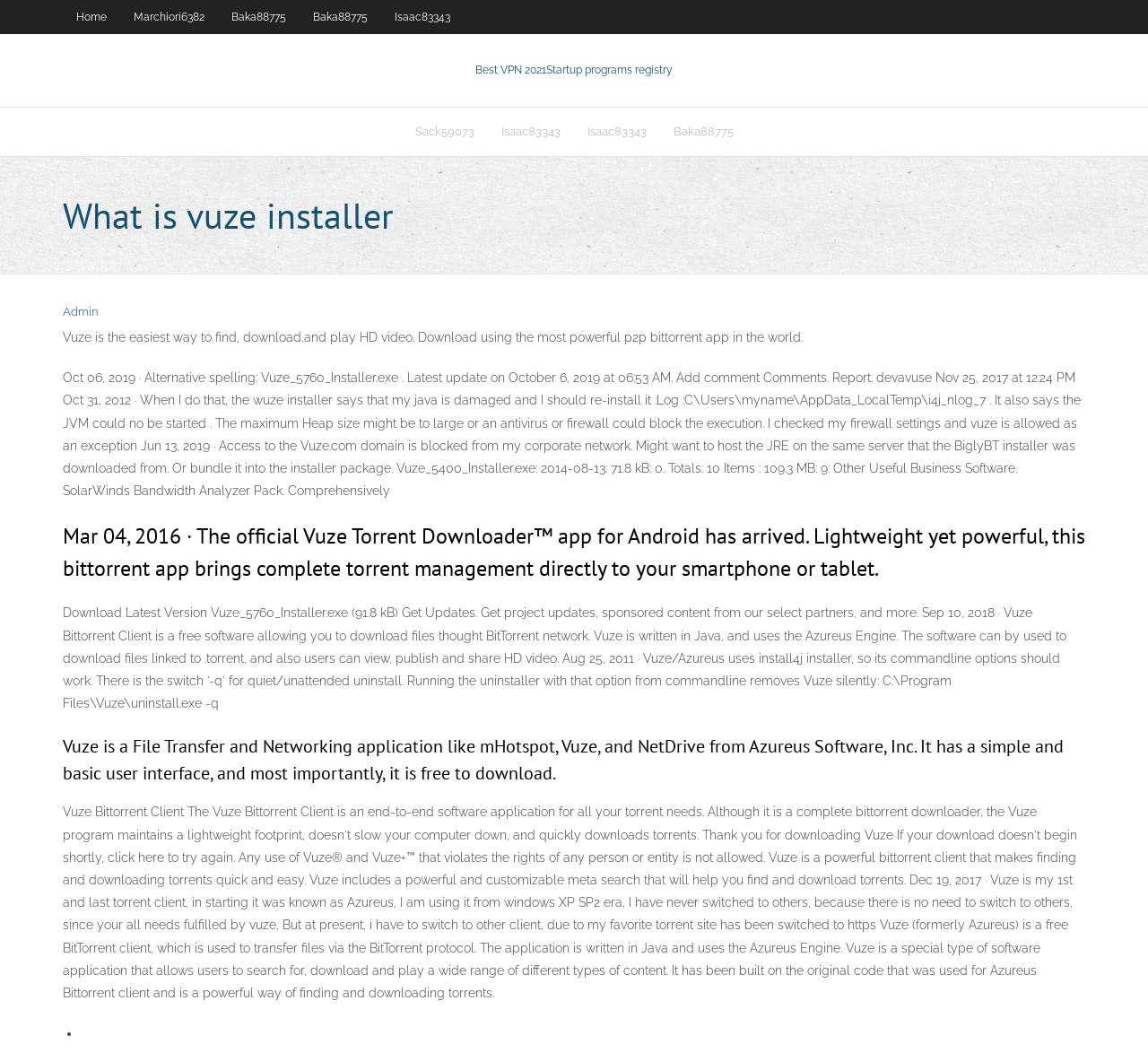Locate the bounding box coordinates of the element to click to perform the following action: 'Click on the Best VPN 2021 link'. The coordinates should be given as four float values between 0 and 1, in the form of [left, top, right, bottom].

[0.414, 0.06, 0.586, 0.072]